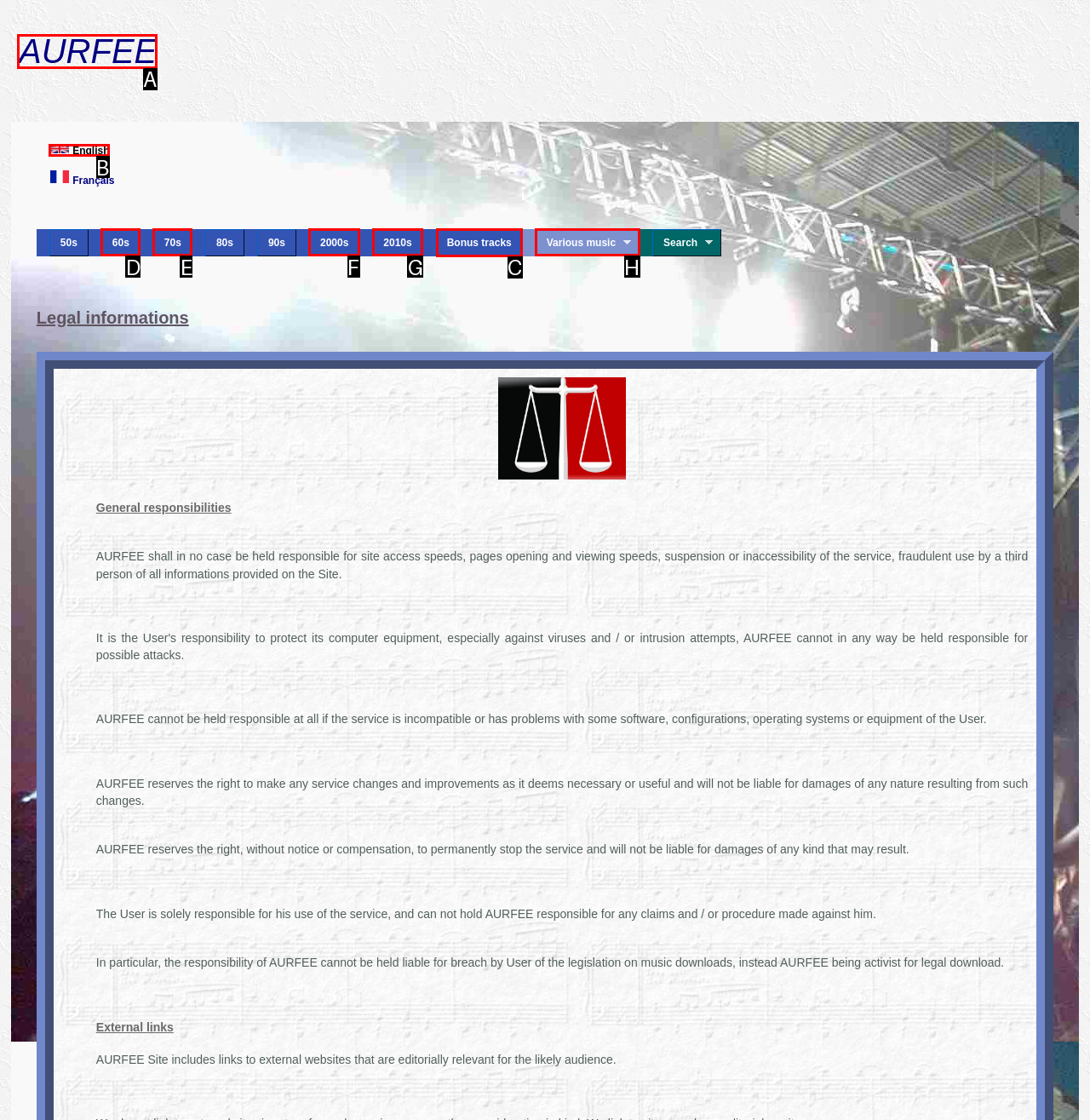Indicate which lettered UI element to click to fulfill the following task: Go to the 'Bonus tracks' page
Provide the letter of the correct option.

C